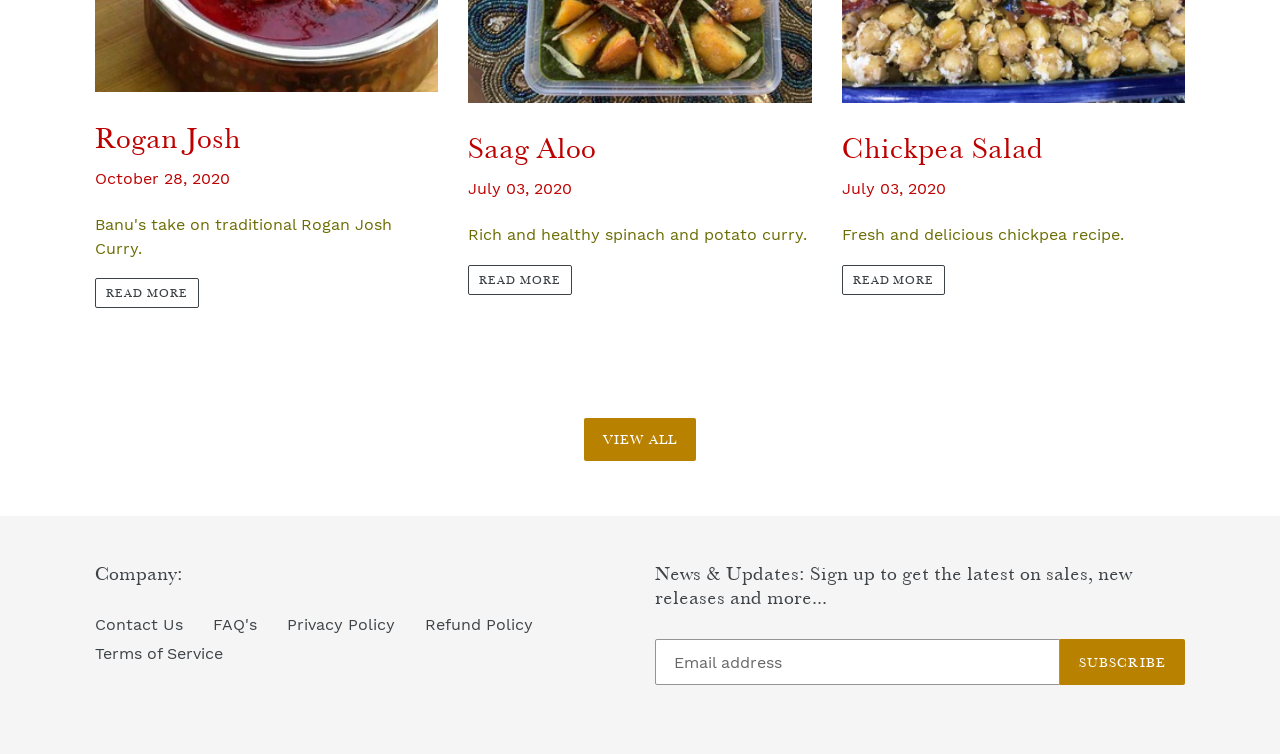What is the title of the first blog post?
Analyze the image and deliver a detailed answer to the question.

The first blog post is titled 'Rogan Josh' which can be seen from the heading element with the text 'Rogan Josh' at the top left of the webpage.